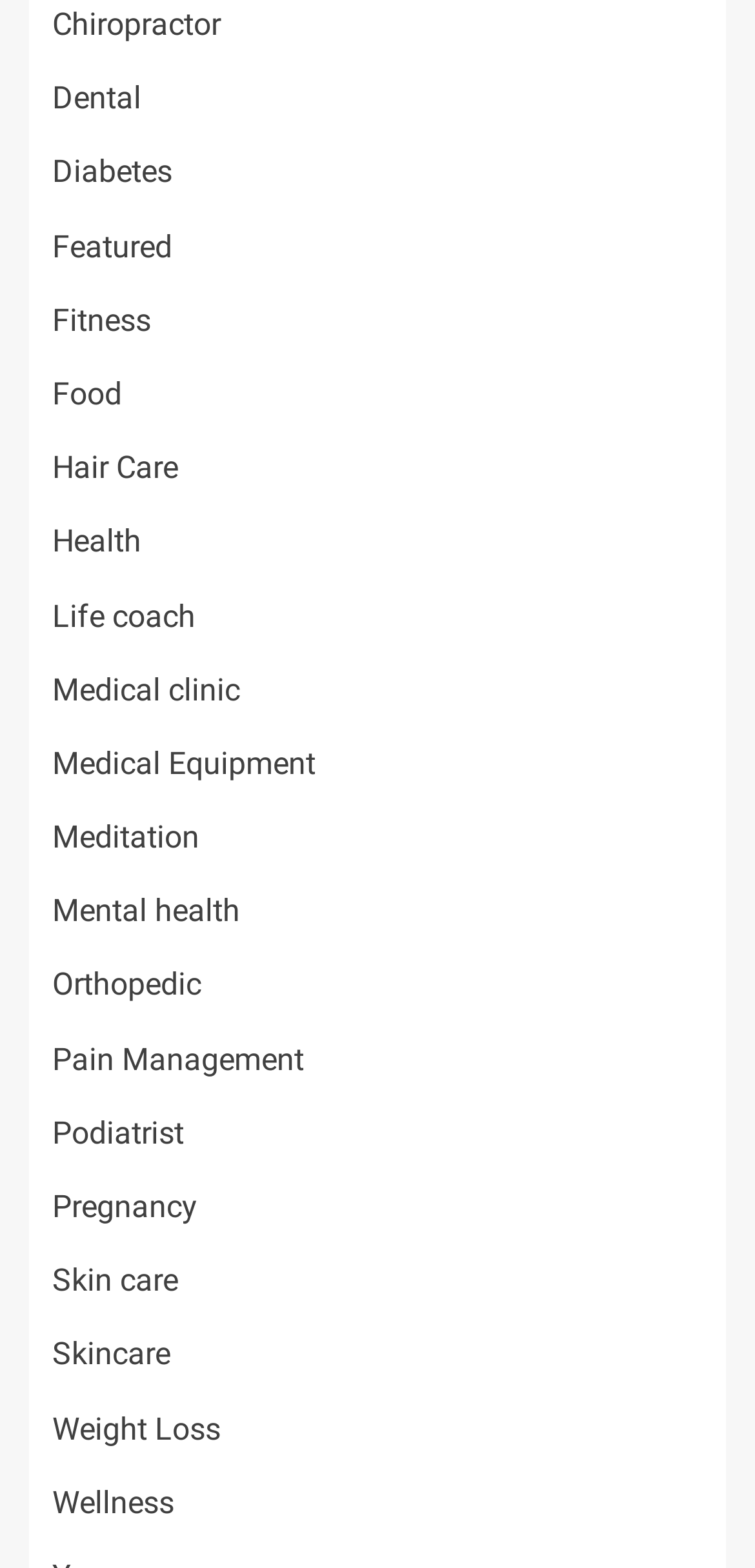Please identify the bounding box coordinates for the region that you need to click to follow this instruction: "Explore Wellness".

[0.069, 0.946, 0.231, 0.97]